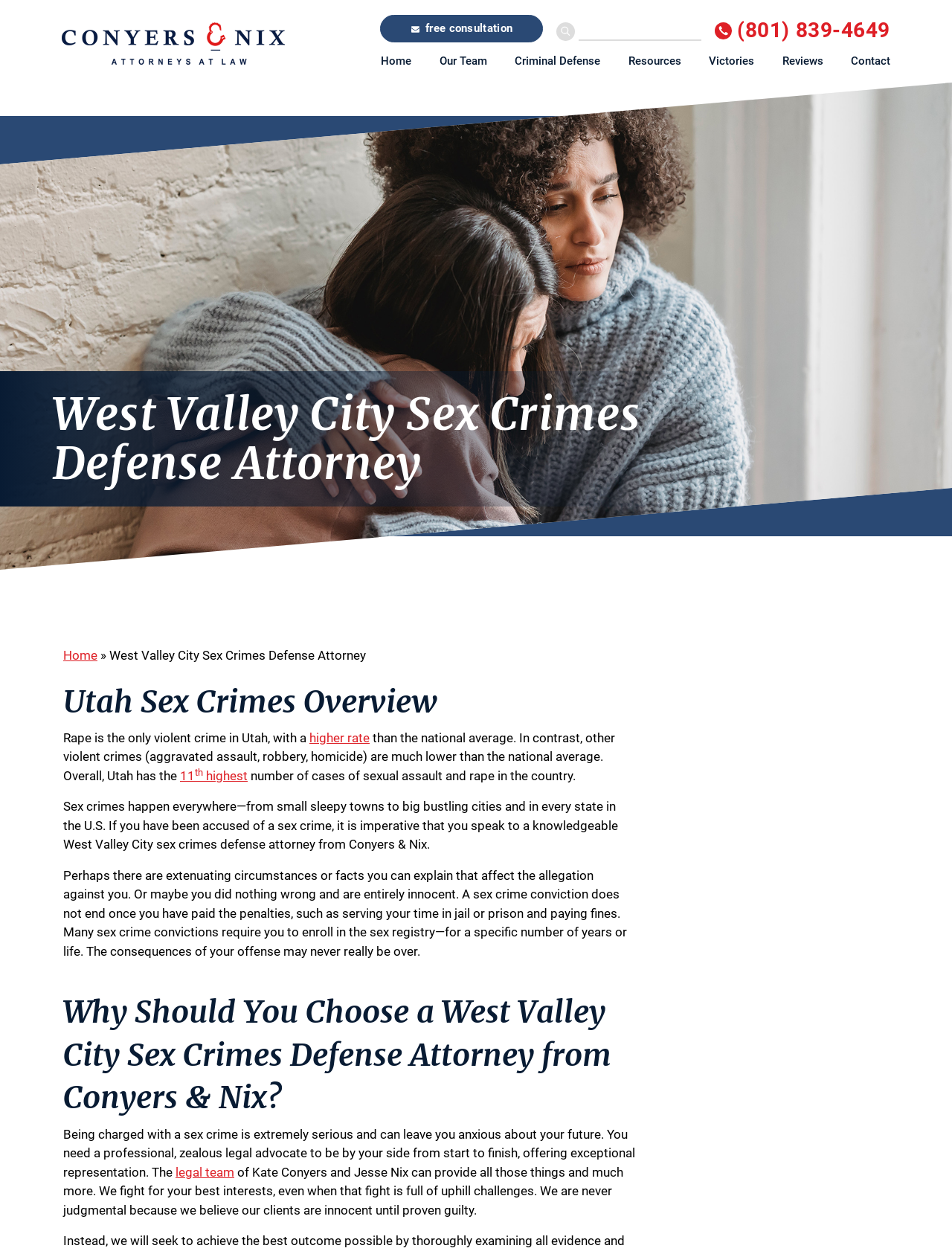Respond to the question with just a single word or phrase: 
What is the phone number to call for a free consultation?

(801) 839-4649